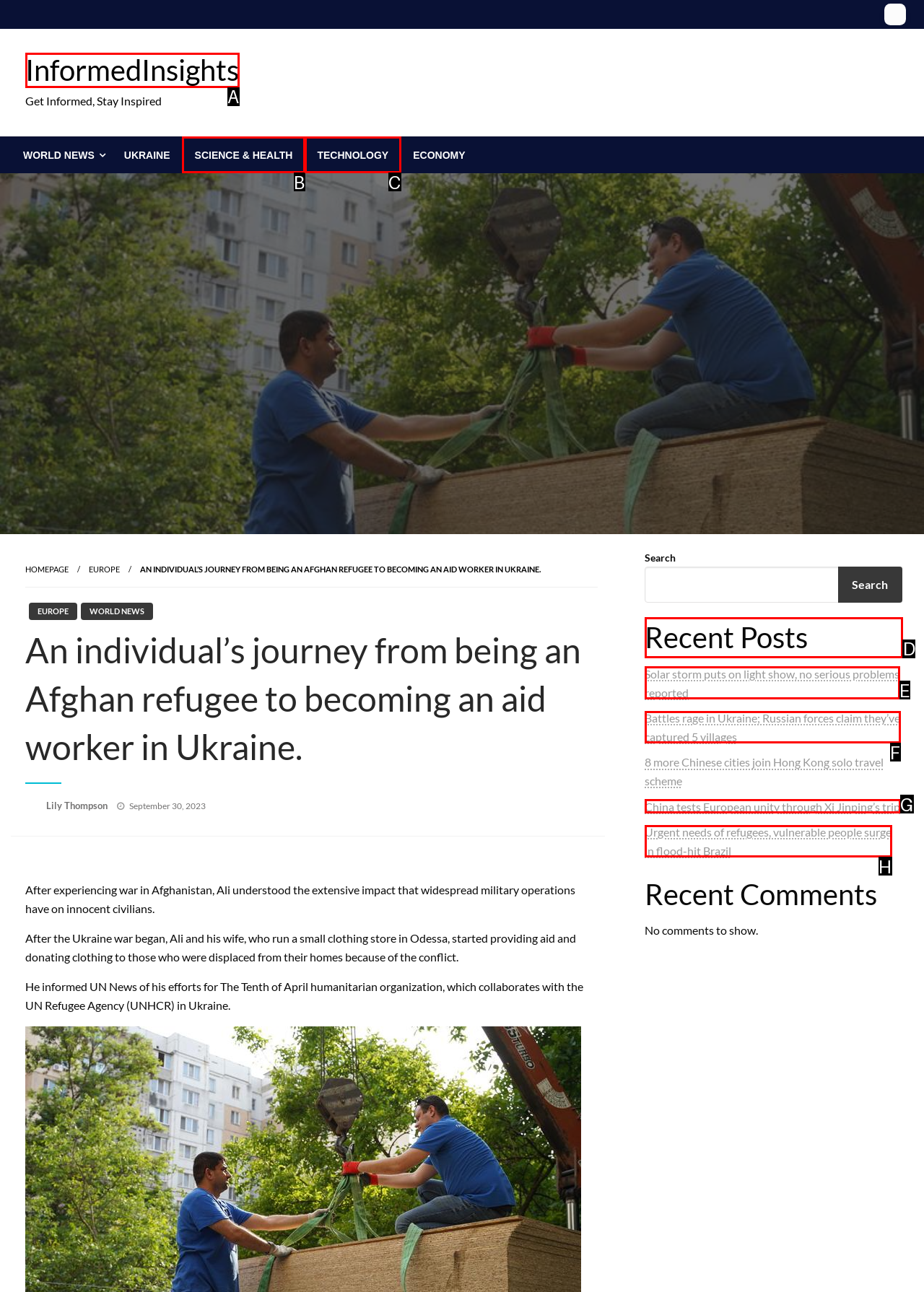Determine which HTML element to click for this task: Check the 'Recent Posts' Provide the letter of the selected choice.

D